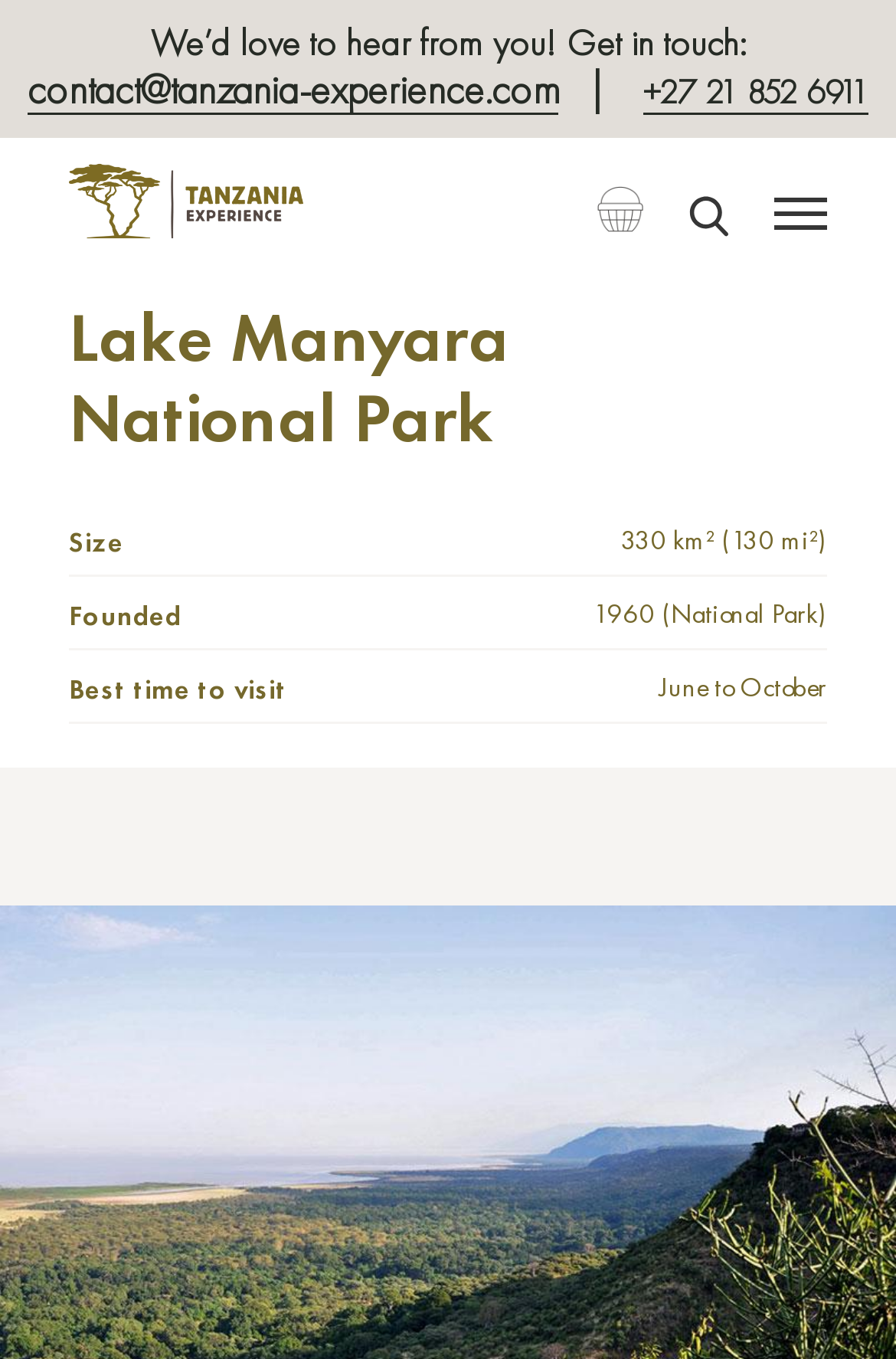Generate the text content of the main heading of the webpage.

Lake Manyara National Park